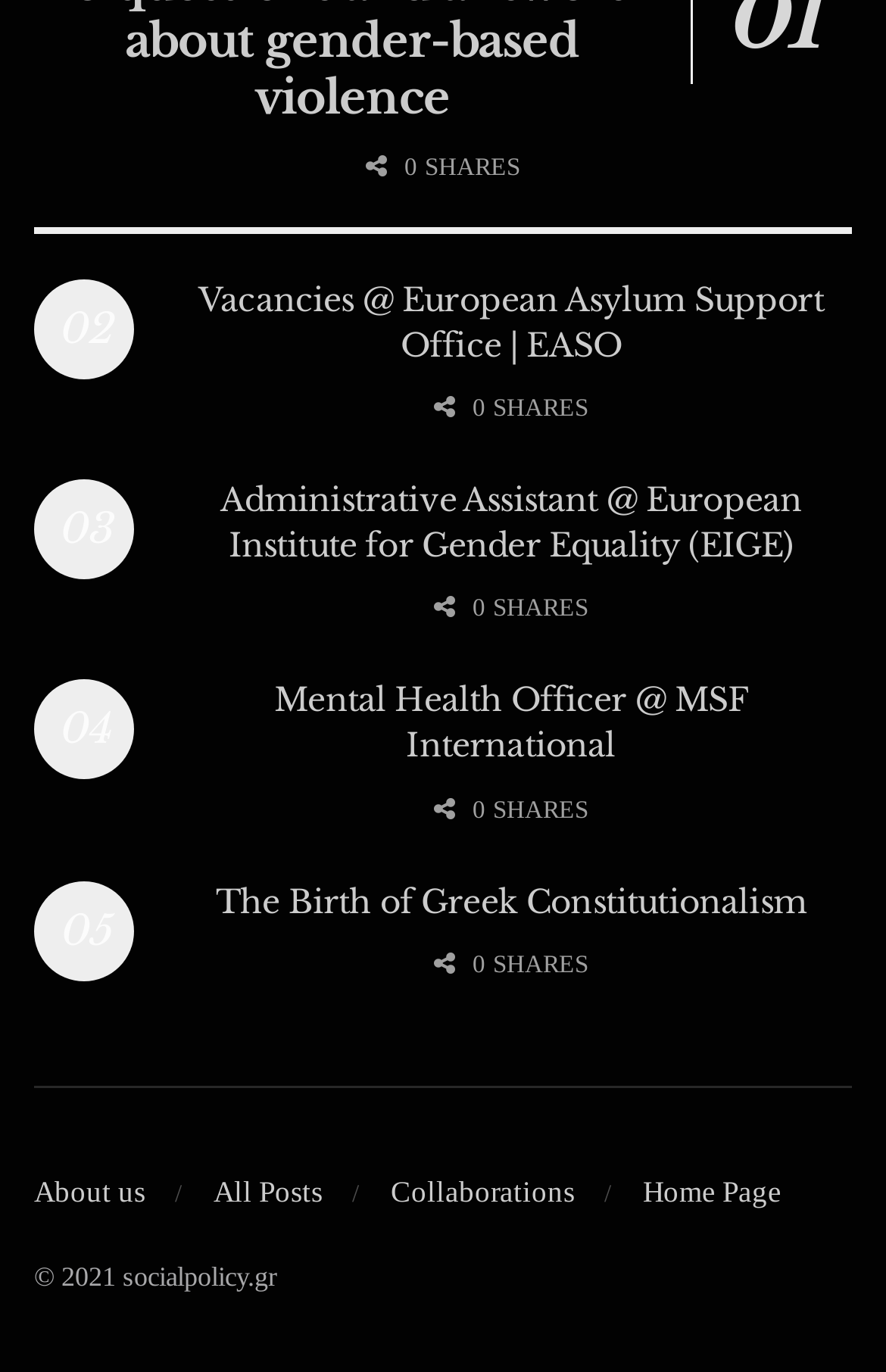Please provide a comprehensive answer to the question below using the information from the image: What is the copyright year?

I looked at the text at the bottom of the page, which says '© 2021 socialpolicy.gr'. The copyright year is 2021.